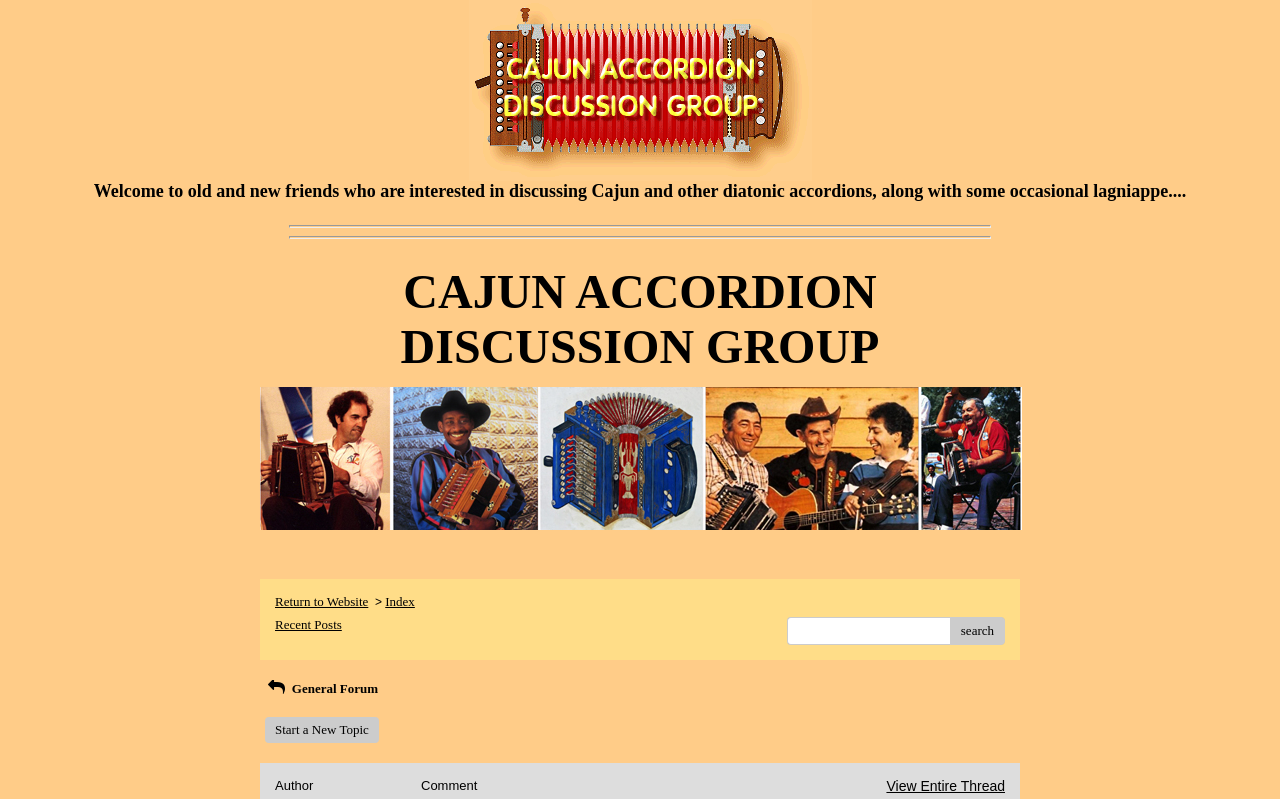Please provide the bounding box coordinate of the region that matches the element description: parent_node: search name="searchfor". Coordinates should be in the format (top-left x, top-left y, bottom-right x, bottom-right y) and all values should be between 0 and 1.

[0.615, 0.772, 0.777, 0.807]